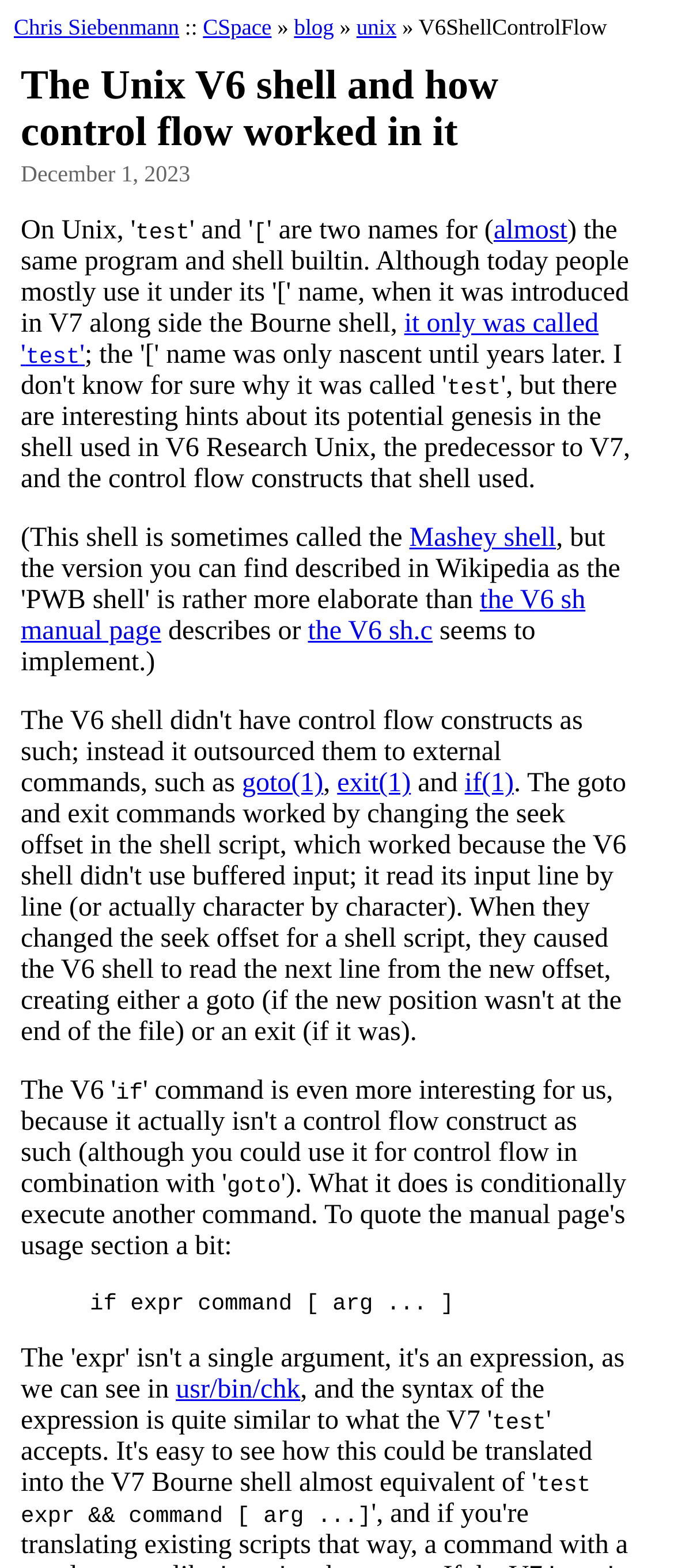Please provide a brief answer to the question using only one word or phrase: 
What is the date of this blog post?

December 1, 2023